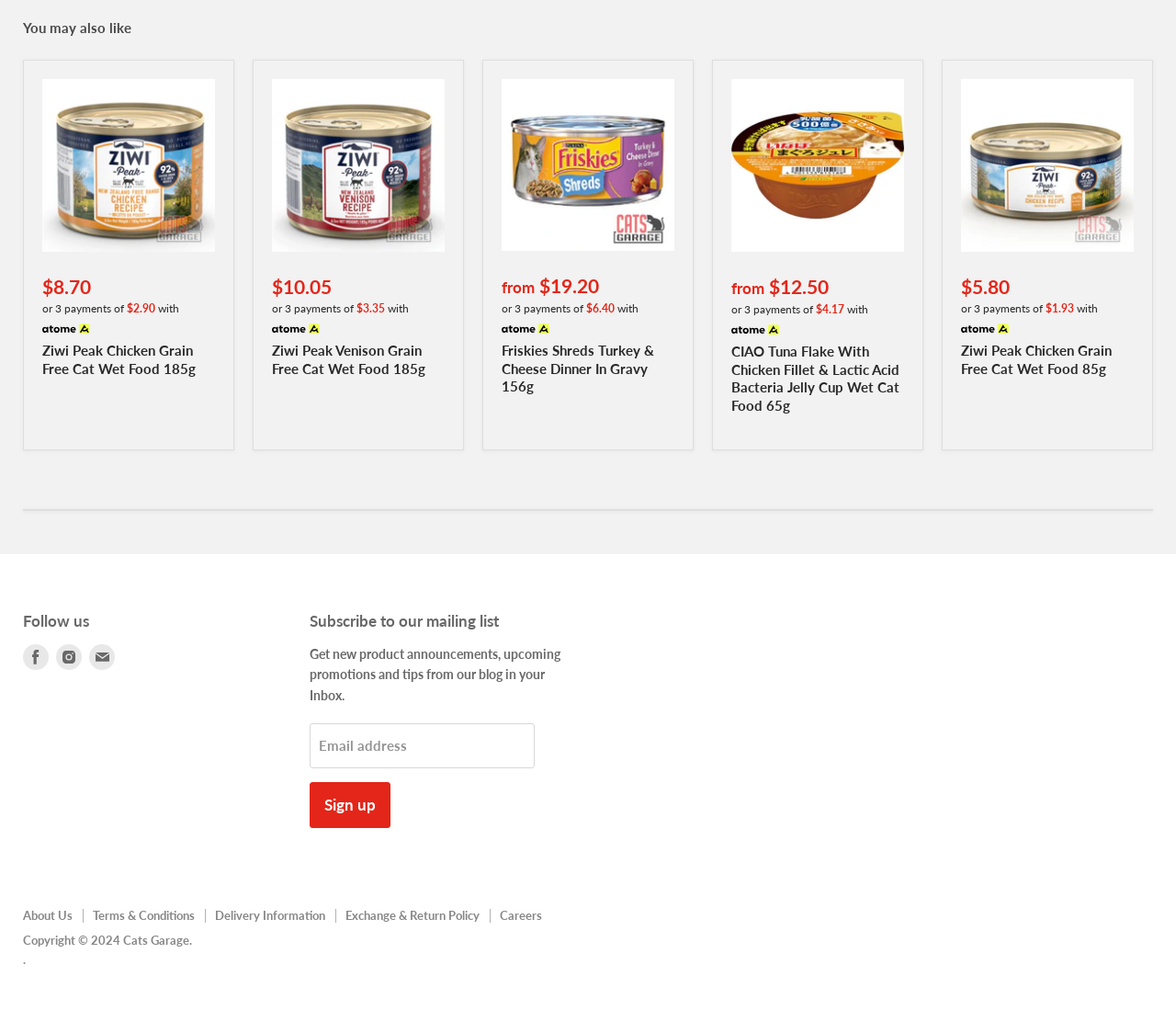What is the price of Ziwi Peak Chicken Grain Free Cat Wet Food 185g?
Kindly give a detailed and elaborate answer to the question.

The price of Ziwi Peak Chicken Grain Free Cat Wet Food 185g can be found in the first product listing, where it is stated as '$8.70'.